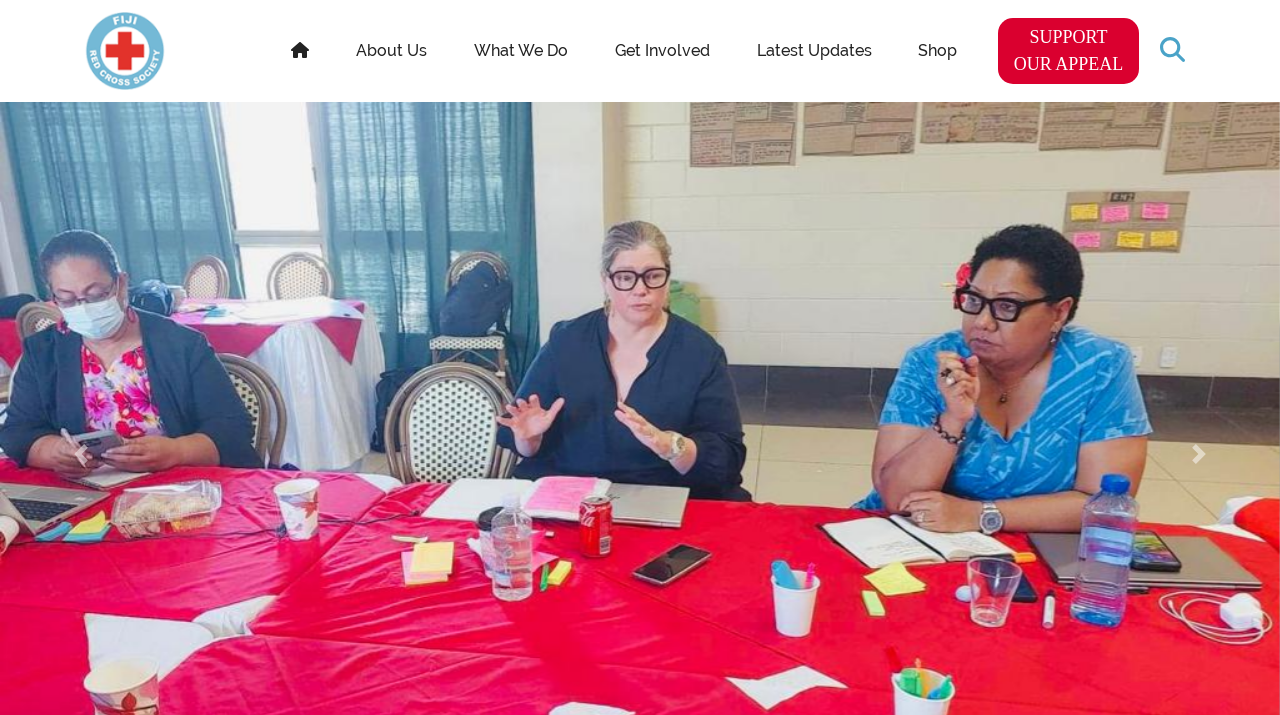What is the name of the organization?
Refer to the screenshot and answer in one word or phrase.

Fiji Red Cross Society